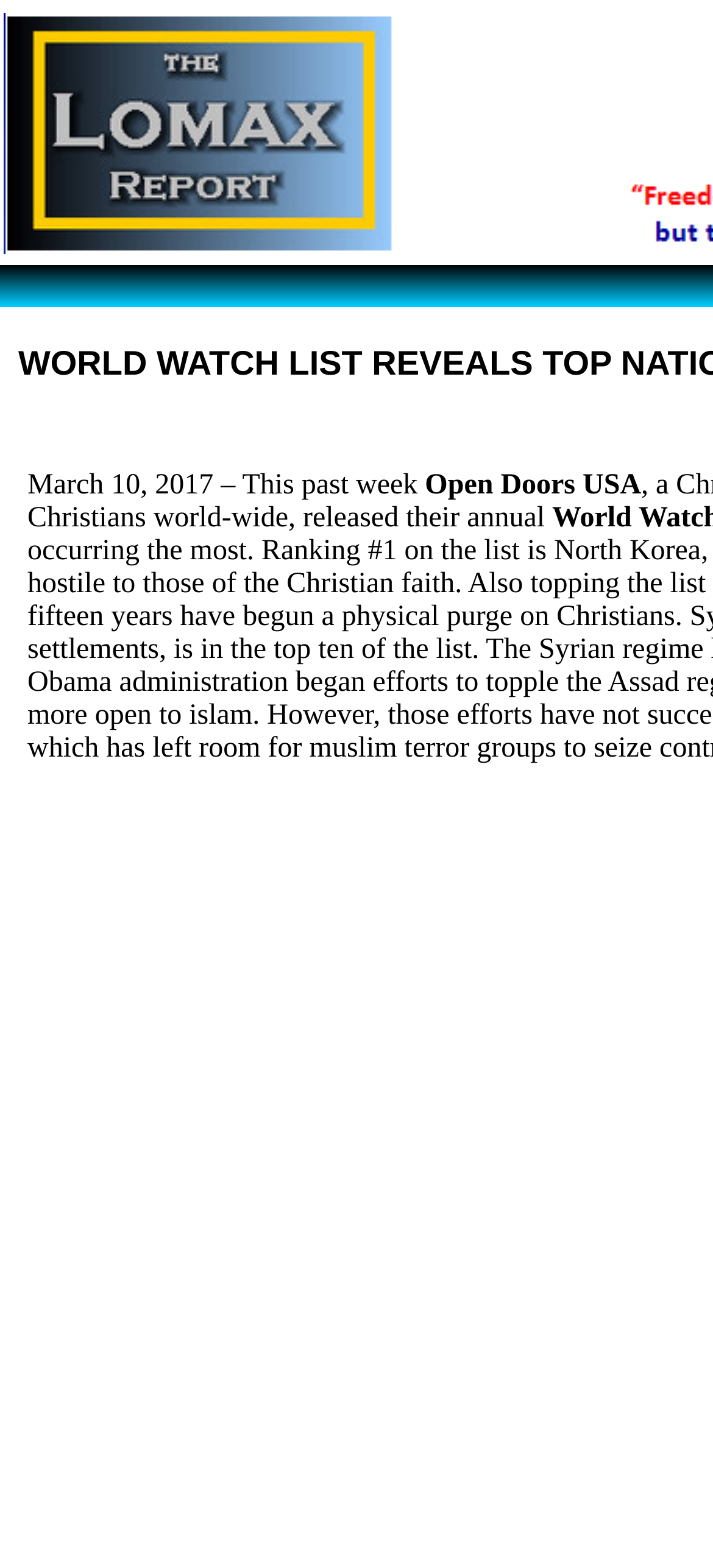Please extract and provide the main headline of the webpage.

WORLD WATCH LIST REVEALS TOP NATIONS PERSECUTING CHRISTIANS.